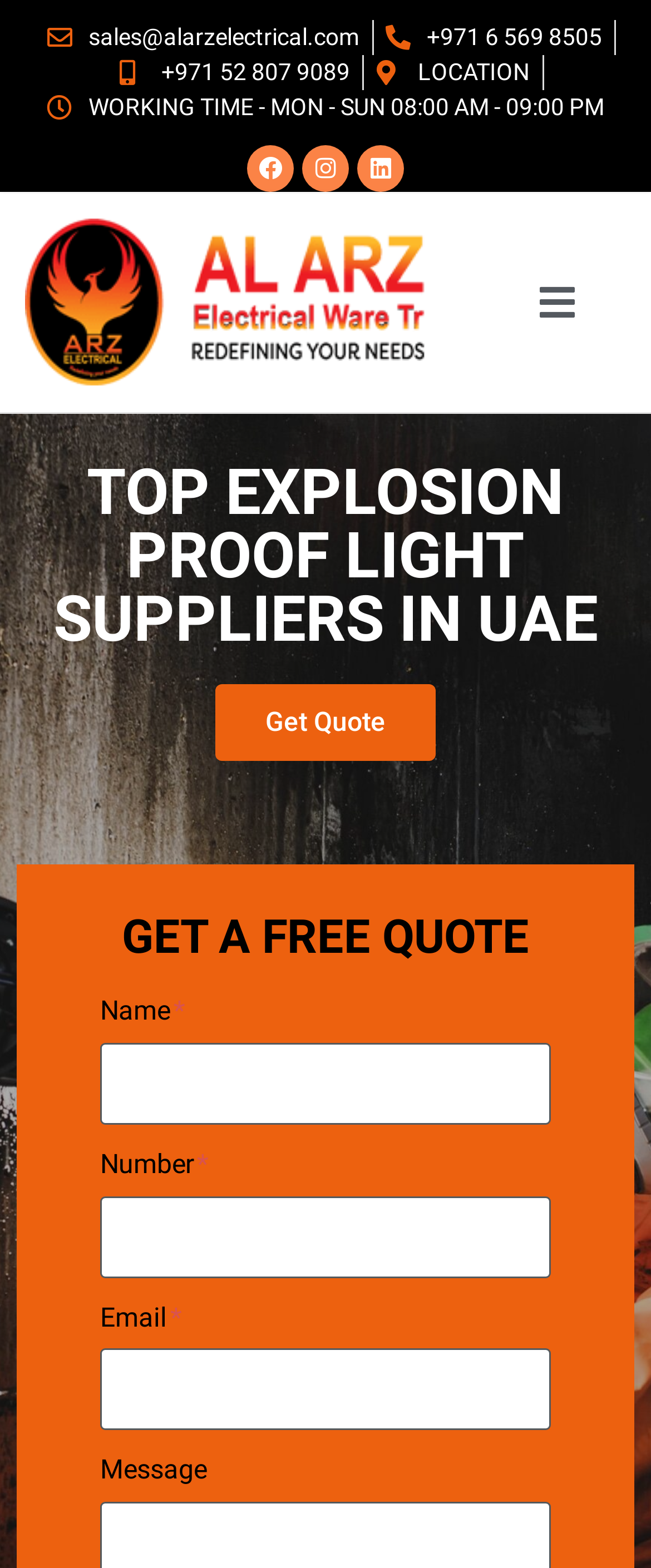Highlight the bounding box of the UI element that corresponds to this description: "aria-label="close-dialog"".

None